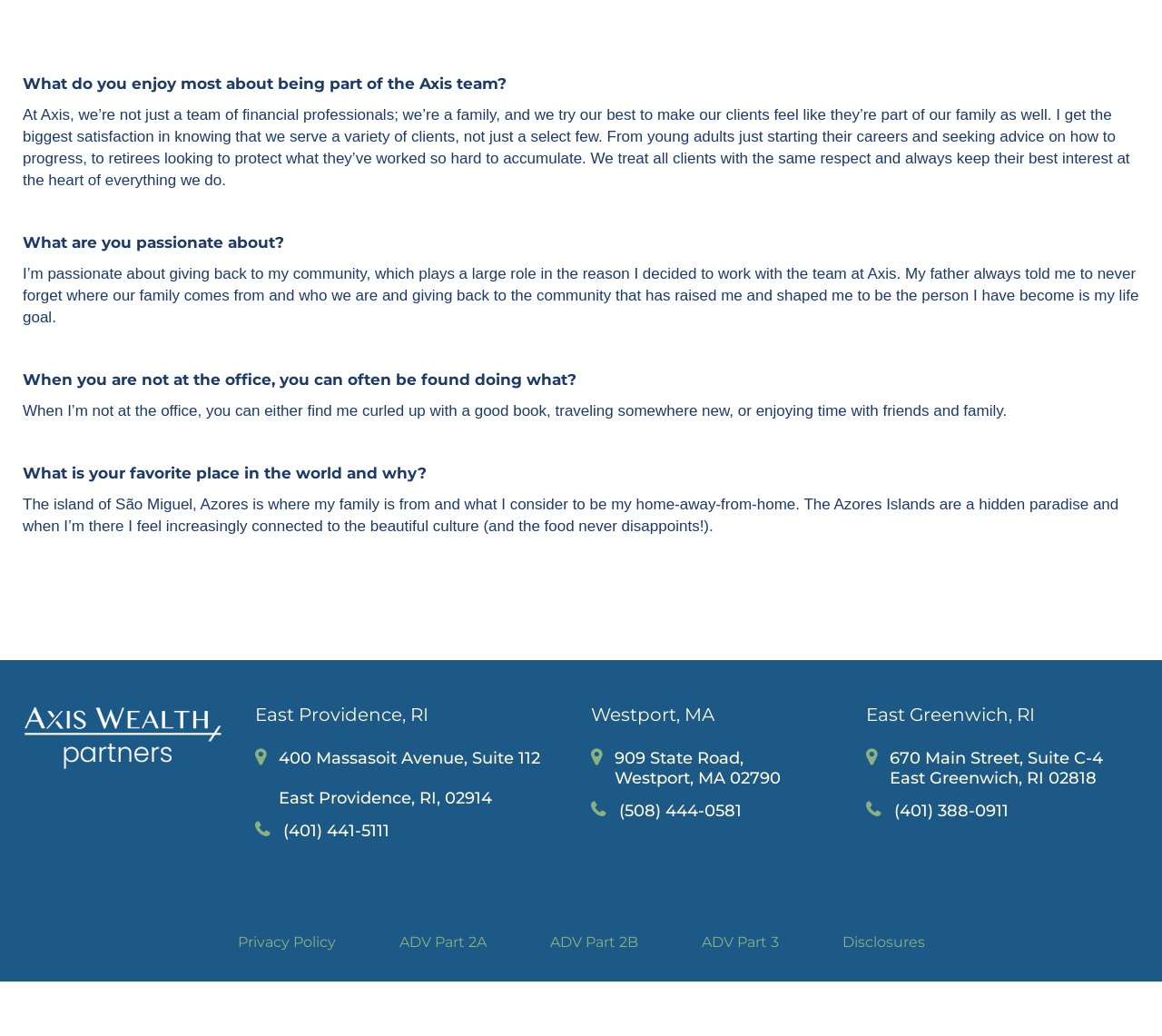Please determine the bounding box coordinates for the UI element described here. Use the format (top-left x, top-left y, bottom-right x, bottom-right y) with values bounded between 0 and 1: Disclosures

[0.697, 0.889, 0.823, 0.93]